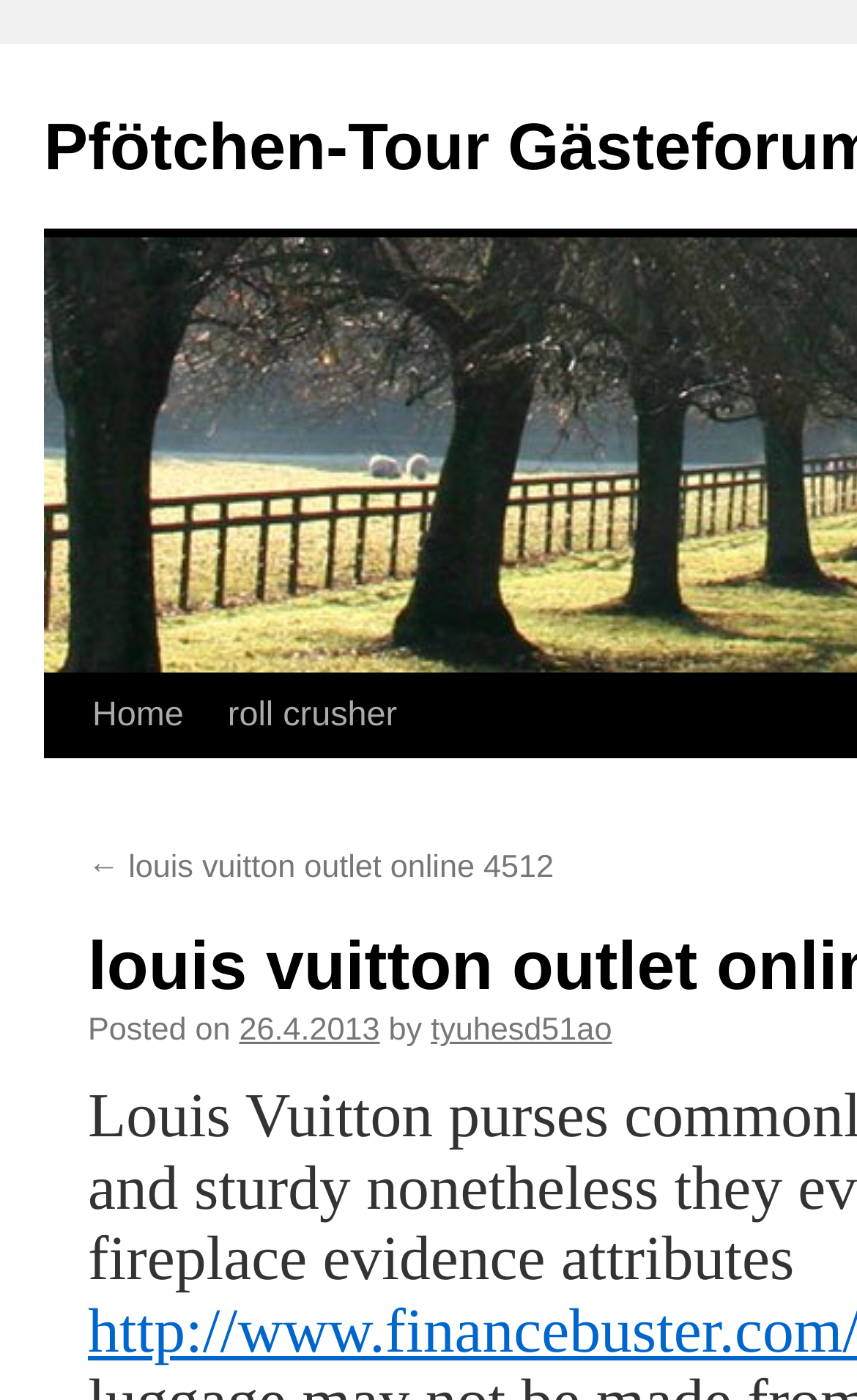Using details from the image, please answer the following question comprehensively:
What is the first link on the webpage?

The first link on the webpage is 'Skip to content' which is located at the top left corner of the webpage with a bounding box of [0.049, 0.48, 0.1, 0.659].